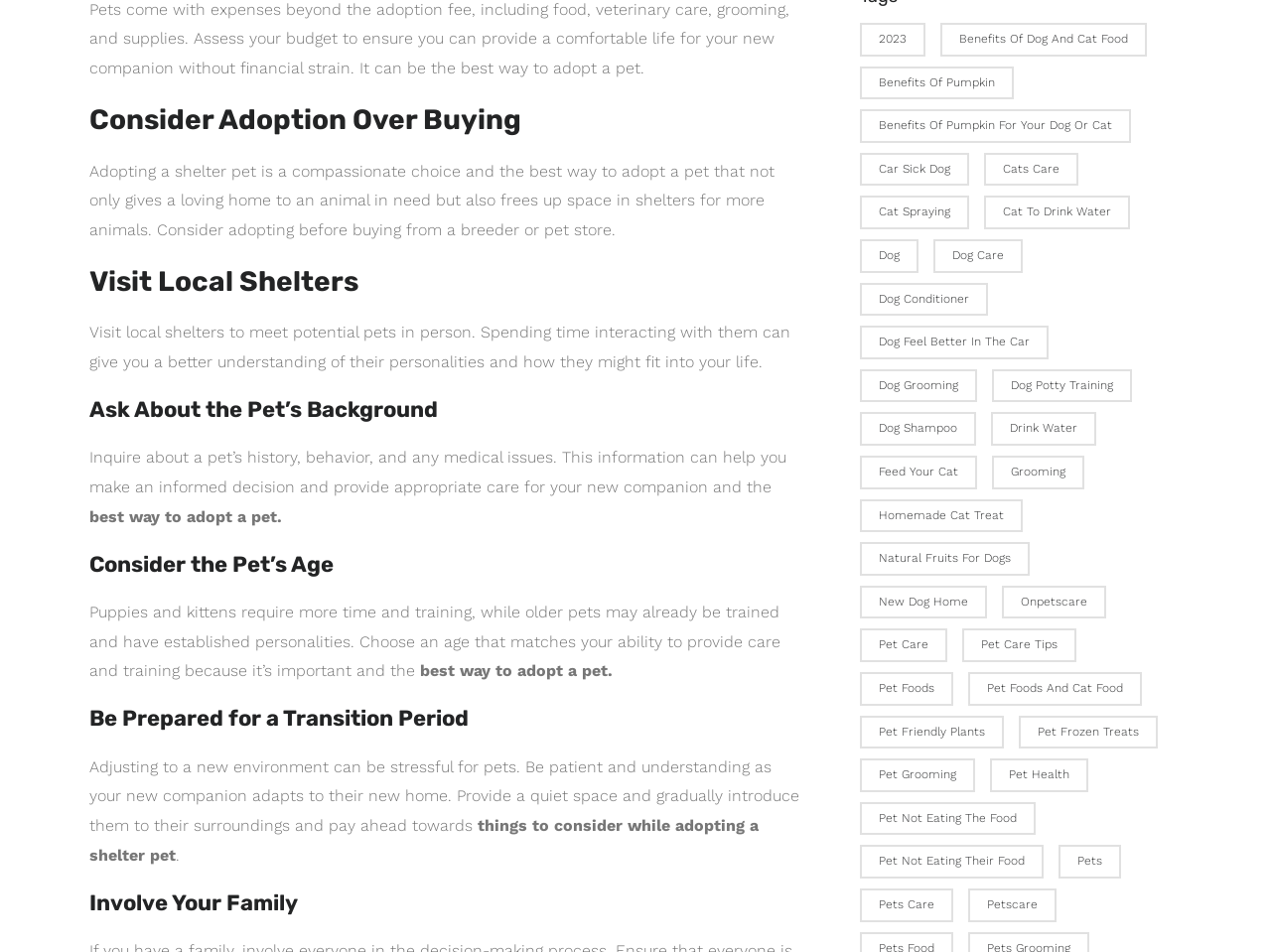For the given element description Natural Fruits for Dogs, determine the bounding box coordinates of the UI element. The coordinates should follow the format (top-left x, top-left y, bottom-right x, bottom-right y) and be within the range of 0 to 1.

[0.676, 0.54, 0.803, 0.575]